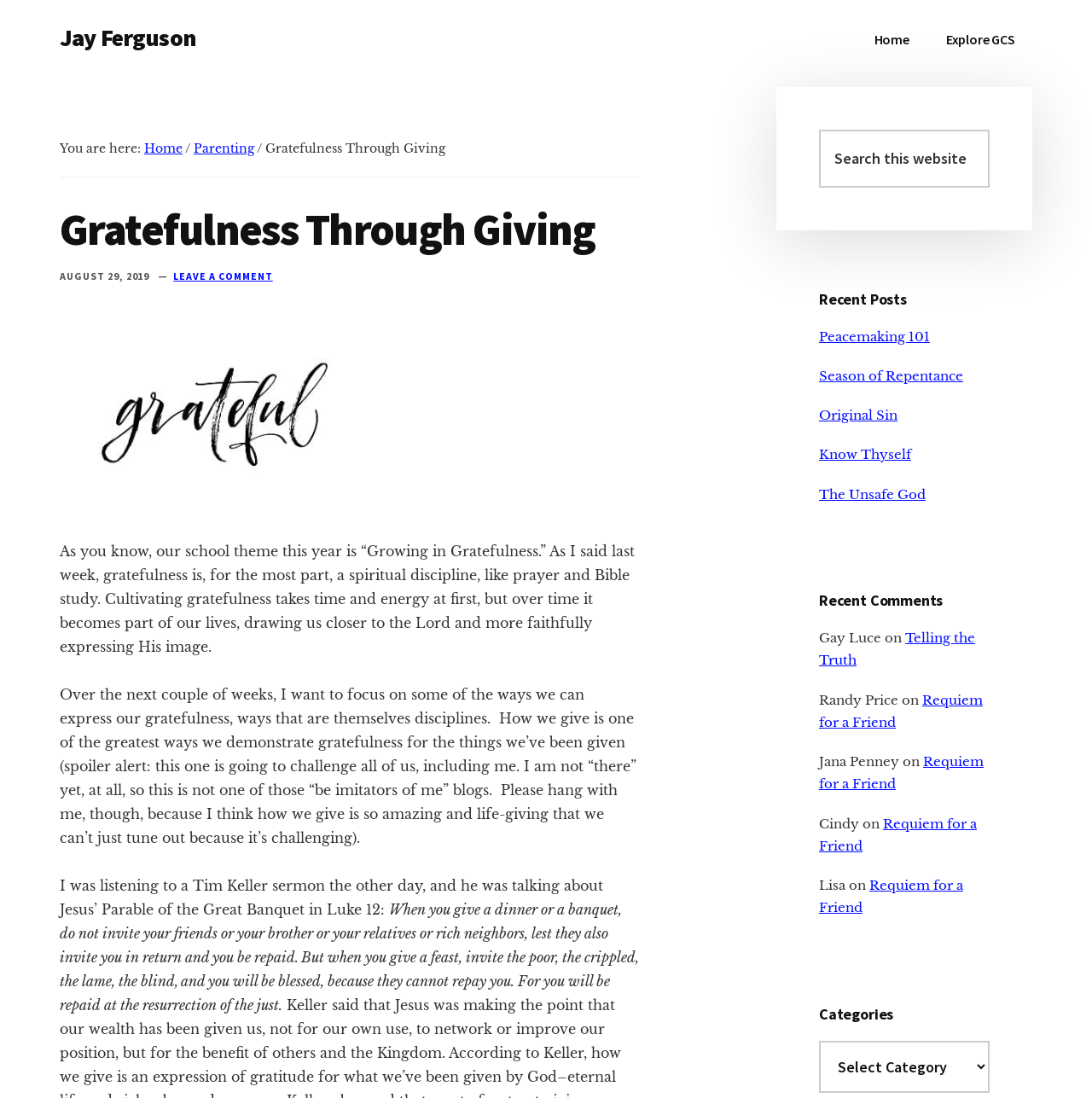Locate and generate the text content of the webpage's heading.

Gratefulness Through Giving